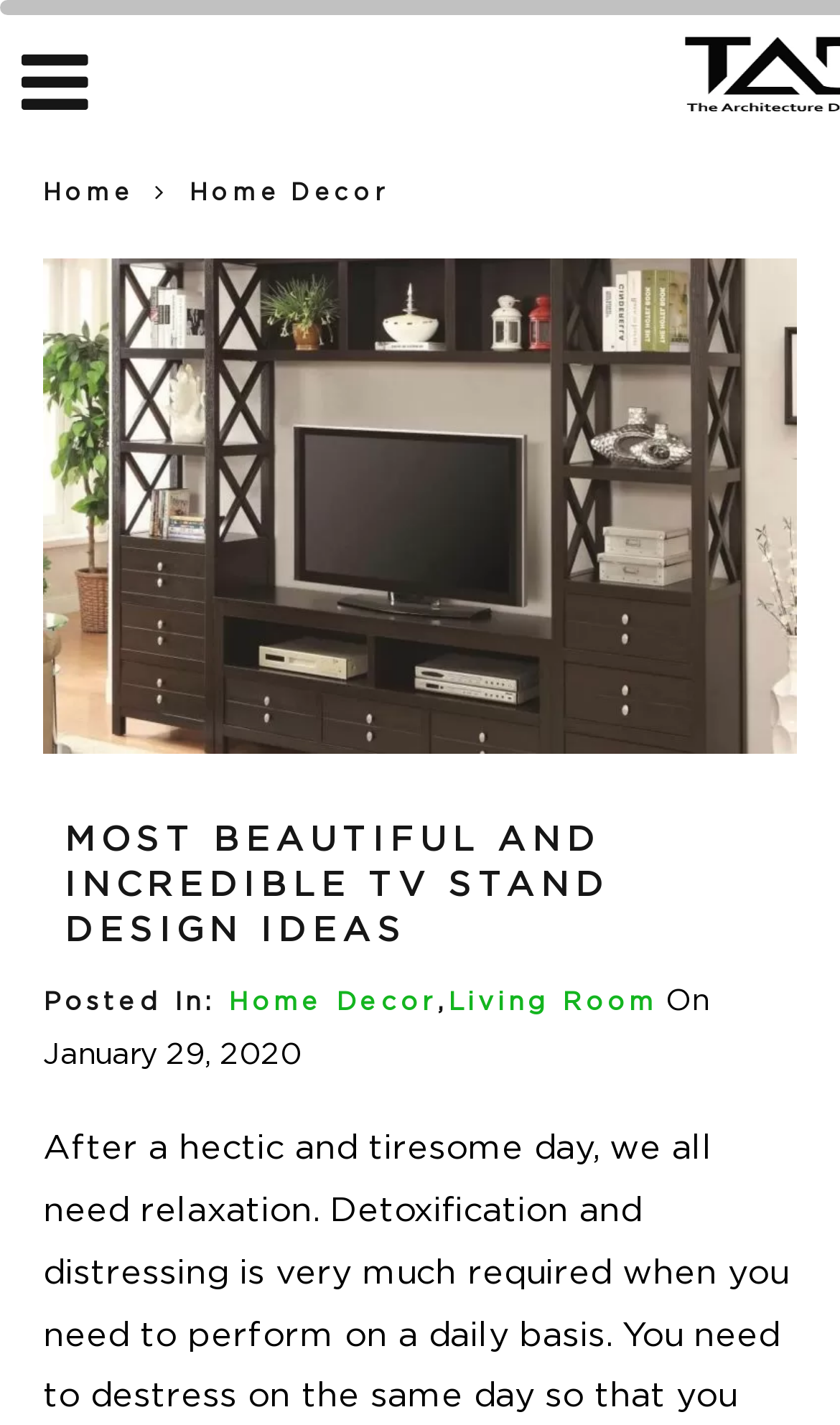What is the purpose of the image on the webpage?
Using the image, provide a detailed and thorough answer to the question.

The image on the webpage is likely used to showcase an example of a TV stand design, which is the main topic of the webpage, and to provide a visual representation of the design ideas being discussed.